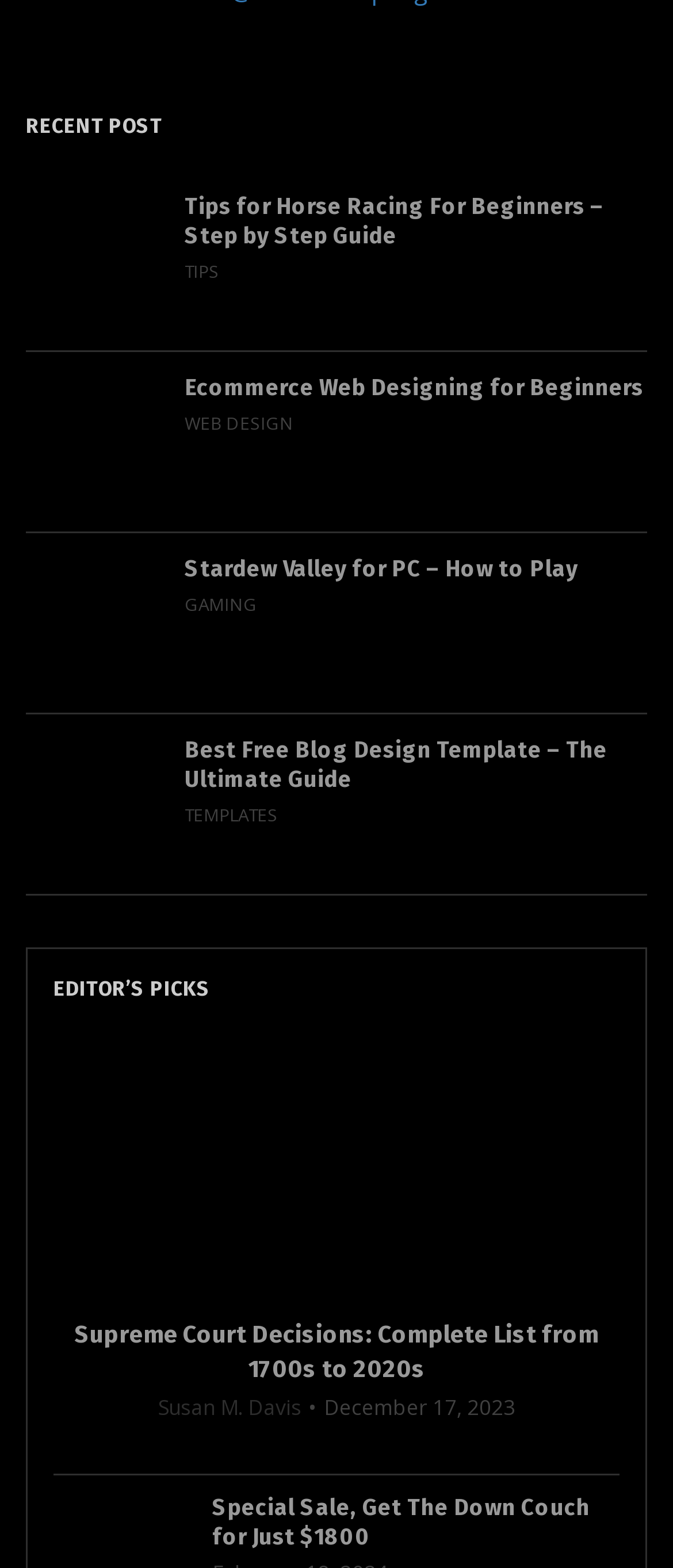Find the bounding box coordinates of the element to click in order to complete this instruction: "Check the editor's picks". The bounding box coordinates must be four float numbers between 0 and 1, denoted as [left, top, right, bottom].

[0.079, 0.622, 0.313, 0.64]